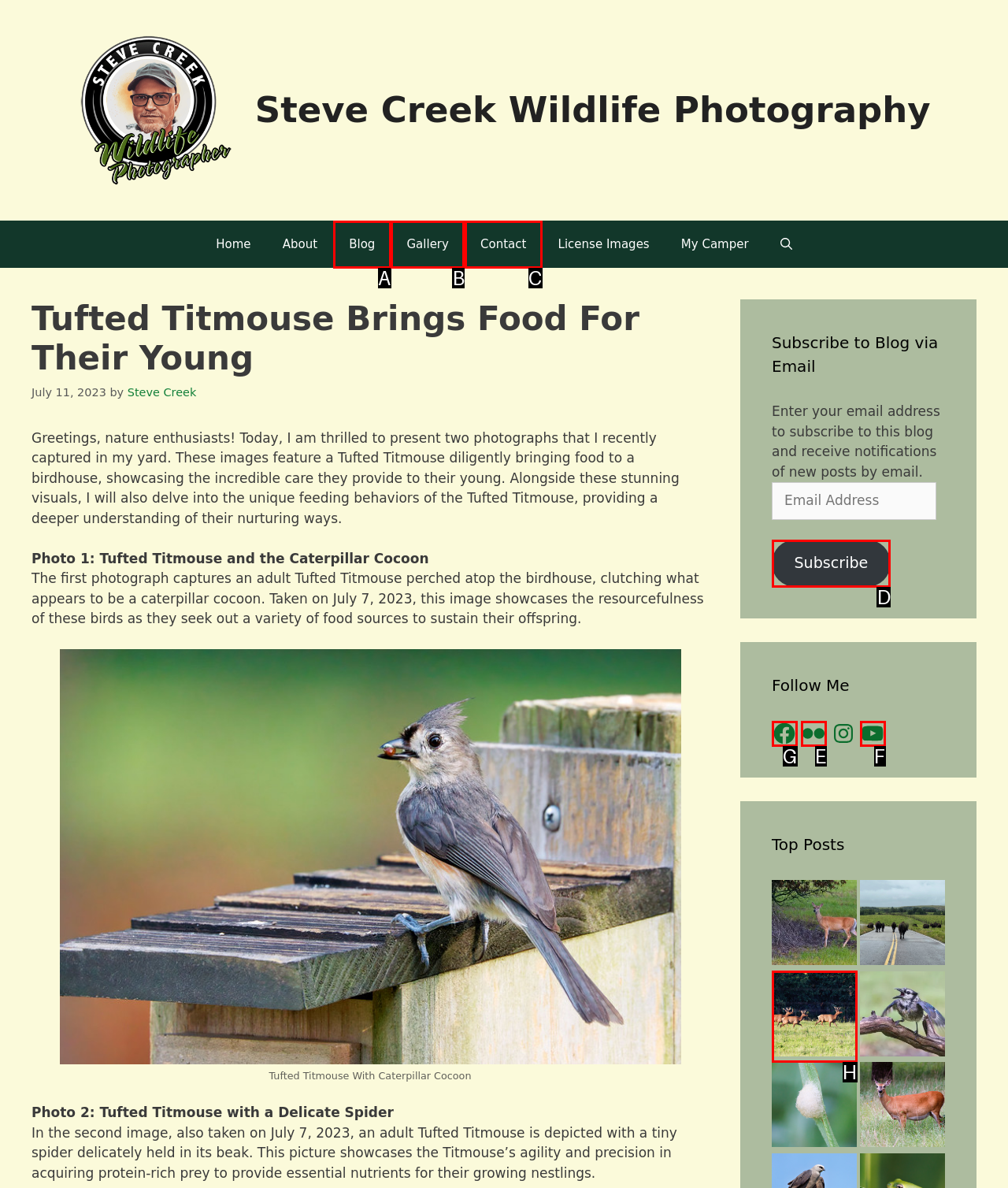For the given instruction: Follow on Facebook, determine which boxed UI element should be clicked. Answer with the letter of the corresponding option directly.

G